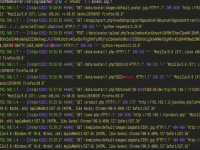Give a thorough caption of the image, focusing on all visible elements.

The image displays a technical screen filled with code and data output, presumably from a software or server environment. The background is dark, suggesting a terminal or console interface. 

The text is presented in multiple colors, which is typical for syntax highlighting used in programming environments to differentiate various elements such as commands, data types, keywords, and outputs. This coding format implies that the image relates to programming or technical troubleshooting, possibly focusing on debugging or analyzing system processes.

Given the context, this image likely accompanies discussions or articles centered around IT topics, programming technologies, or the development of web applications, as suggested by nearby headings discussing PHP classes and web authorization processes. The formatting indicates a sophisticated understanding of technology, making it relevant to IT enthusiasts or professionals.